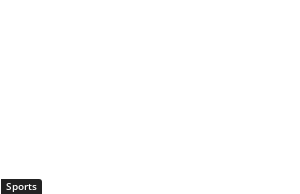What is the name of the opposing team in Game 1 of UAAP Finals?
Using the image, give a concise answer in the form of a single word or short phrase.

UST Tigresses